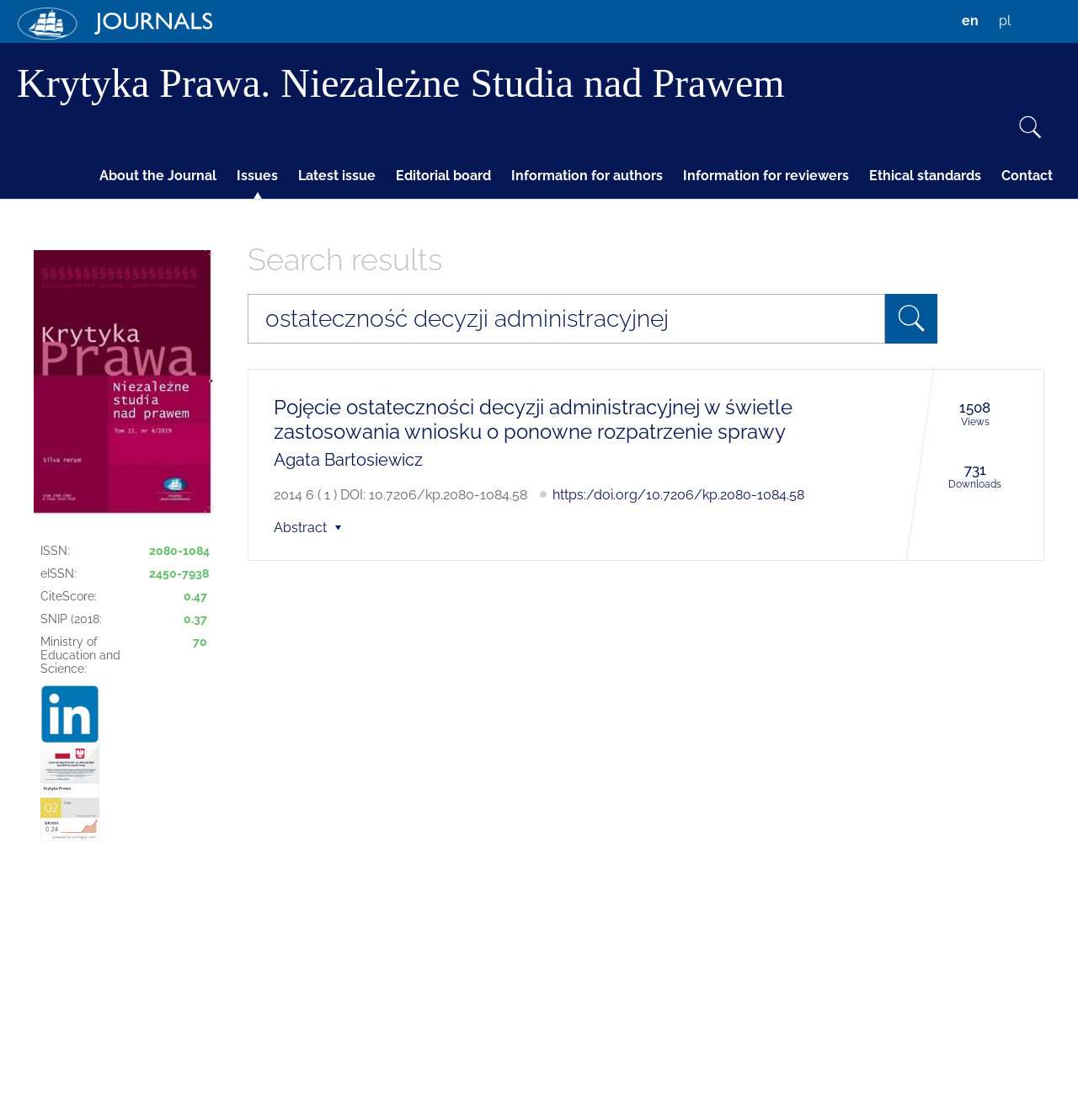What is the name of the journal?
Provide an in-depth and detailed explanation in response to the question.

I found the answer by looking at the heading element with the text 'Krytyka Prawa. Niezależne Studia nad Prawem' which is a prominent element on the webpage, indicating that it is the name of the journal.